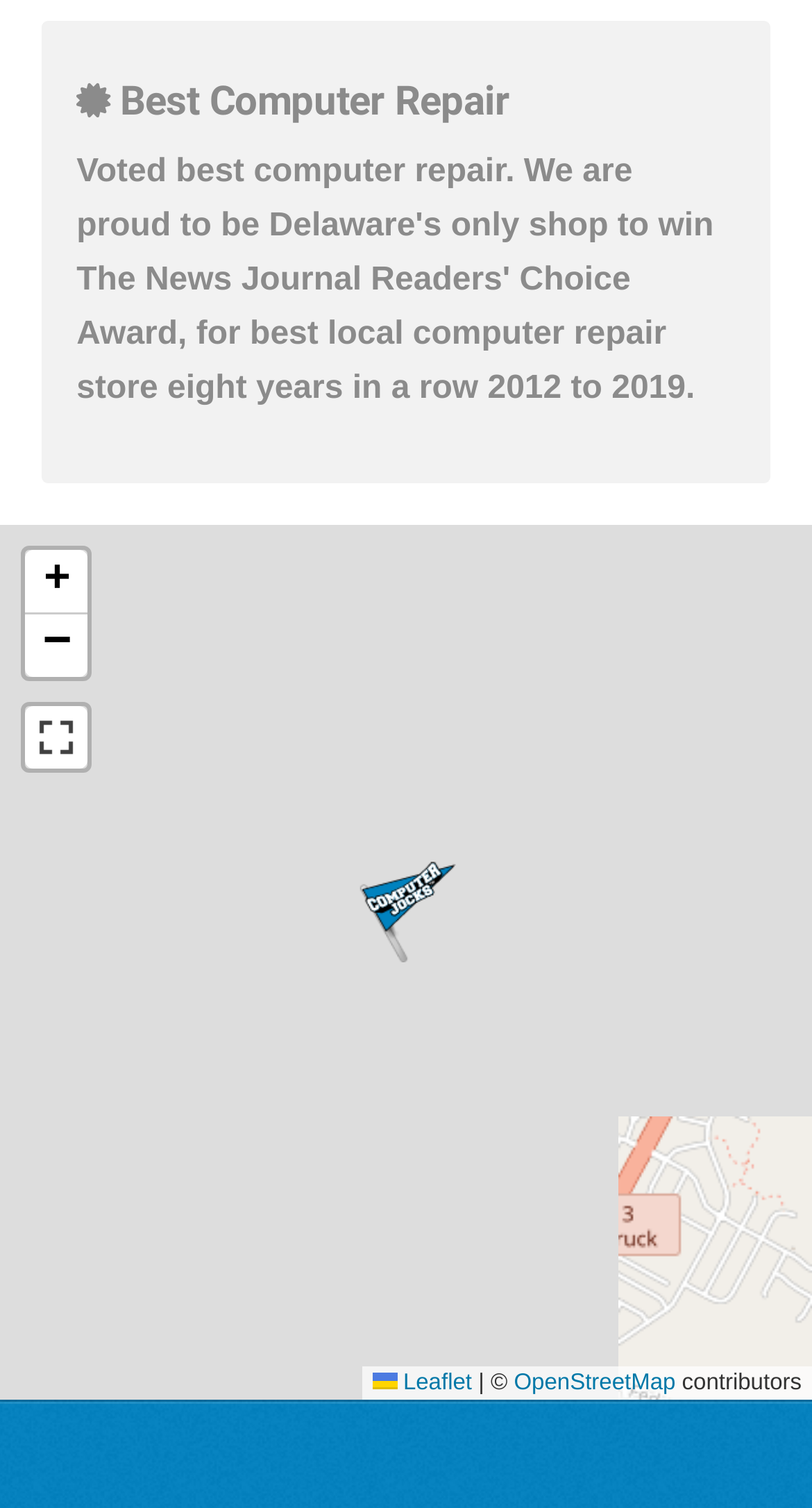What is the copyright information on this webpage?
Could you answer the question in a detailed manner, providing as much information as possible?

The copyright information on this webpage is attributed to OpenStreetMap contributors, which is indicated by the text '© OpenStreetMap contributors' at the bottom of the map.